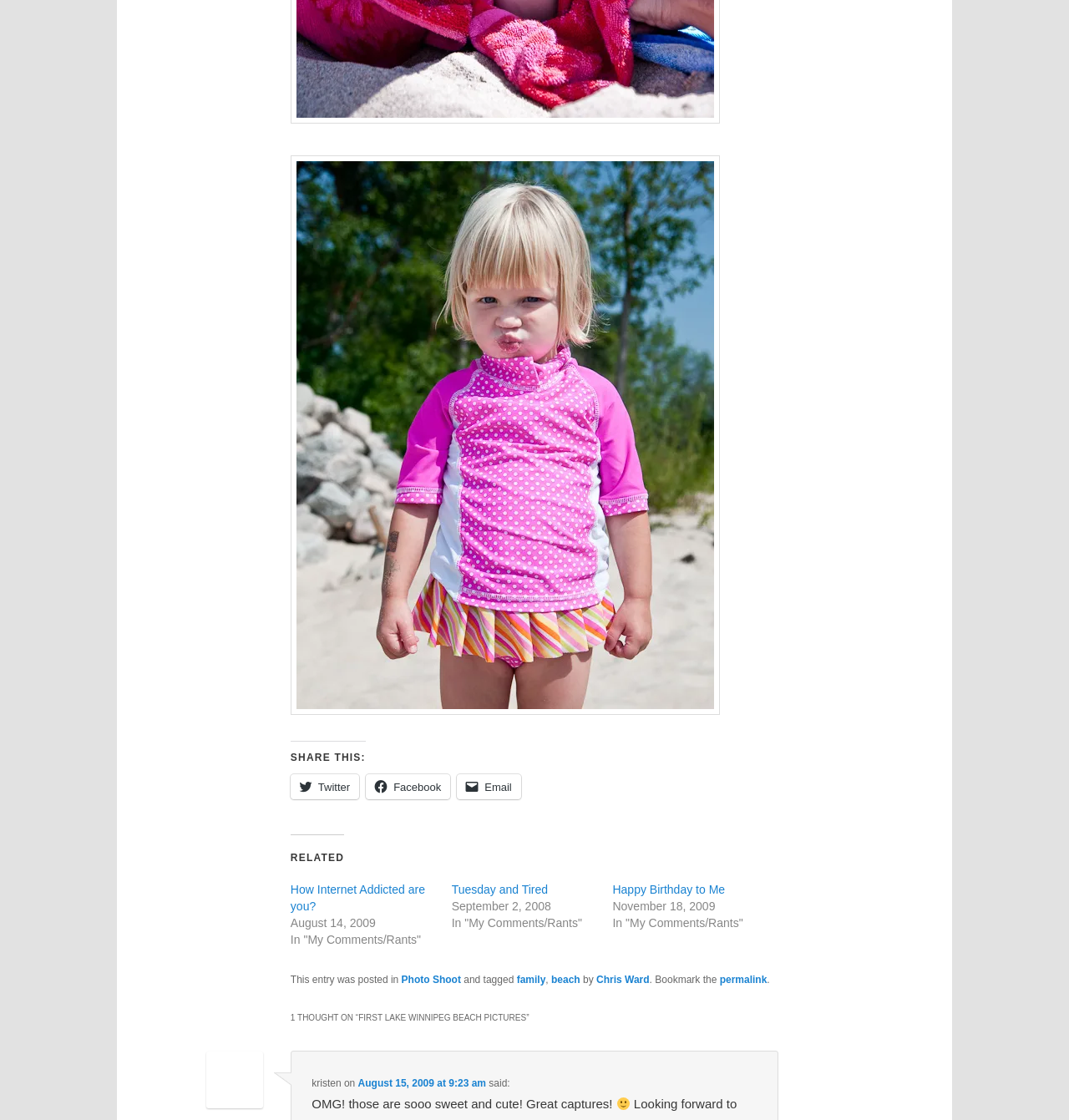Find the bounding box coordinates of the element to click in order to complete this instruction: "Share on Twitter". The bounding box coordinates must be four float numbers between 0 and 1, denoted as [left, top, right, bottom].

[0.272, 0.691, 0.336, 0.713]